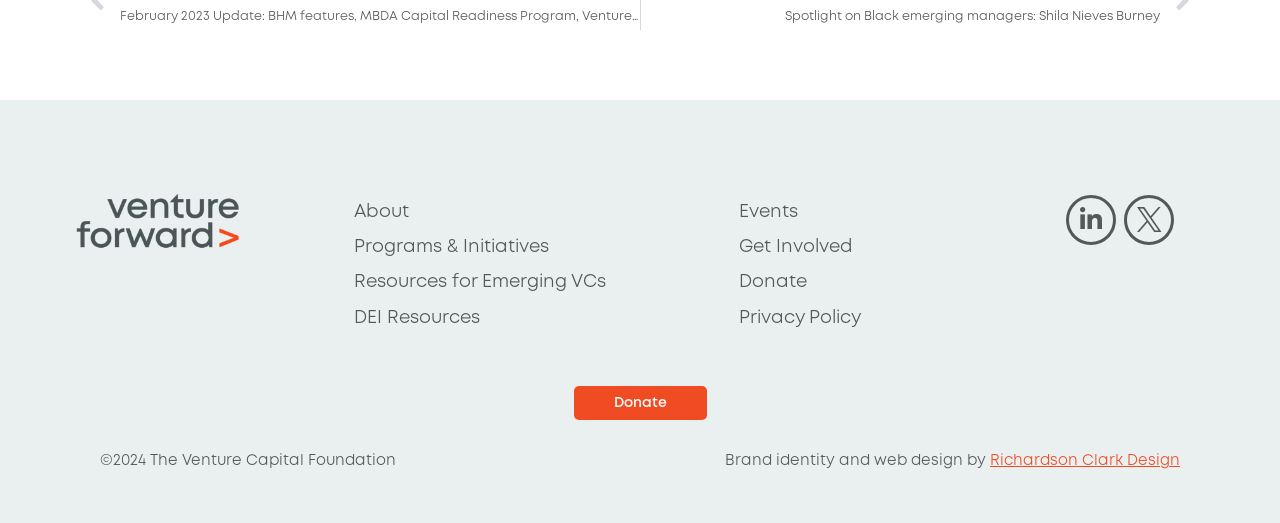Please identify the bounding box coordinates of the clickable element to fulfill the following instruction: "Donate". The coordinates should be four float numbers between 0 and 1, i.e., [left, top, right, bottom].

[0.448, 0.738, 0.552, 0.803]